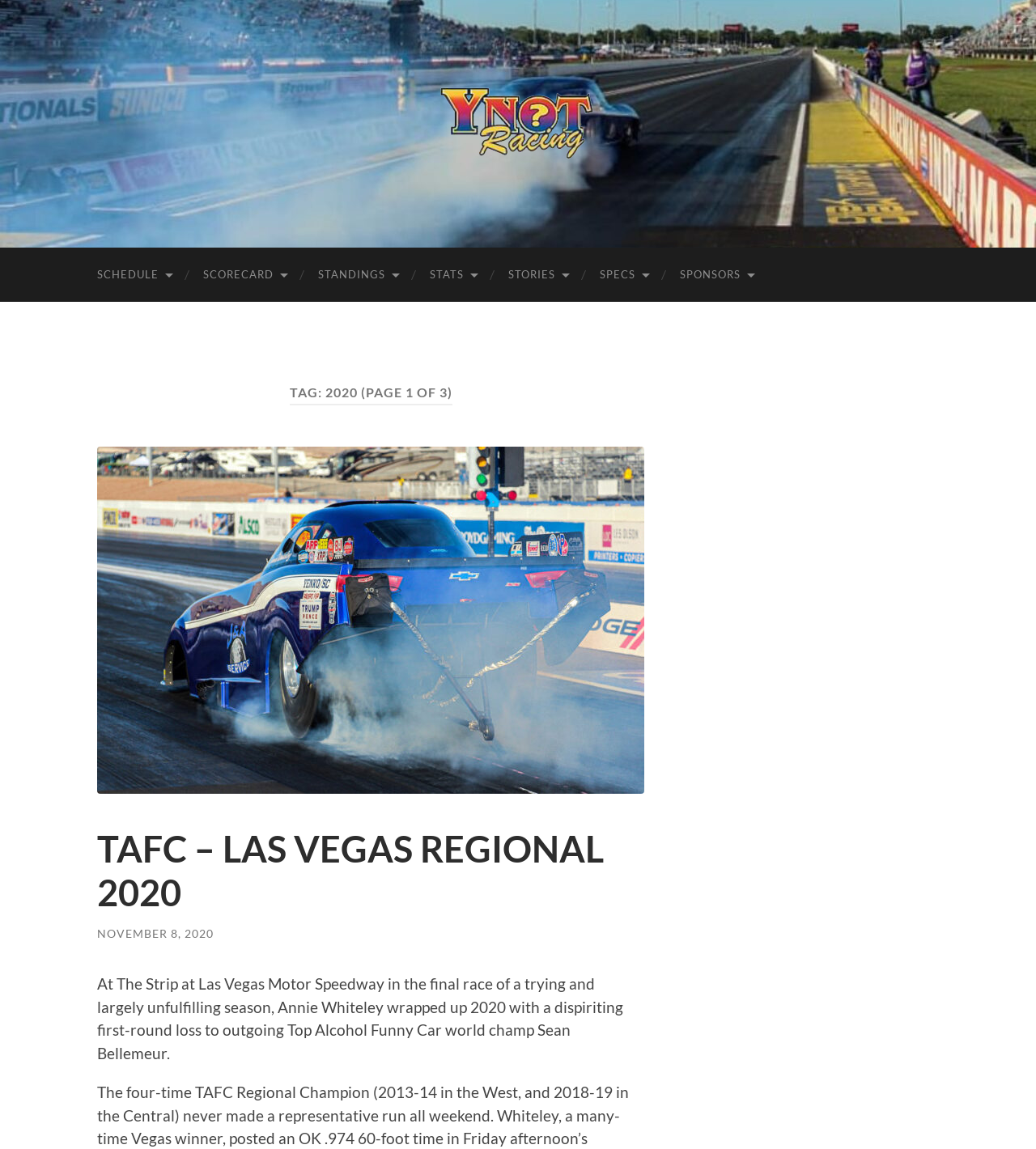Please look at the image and answer the question with a detailed explanation: What is the name of the person mentioned in the article?

I read the article content and found the name of the person mentioned, which is 'Annie Whiteley'. This name is mentioned as part of the article text, describing the person's experience in the event.